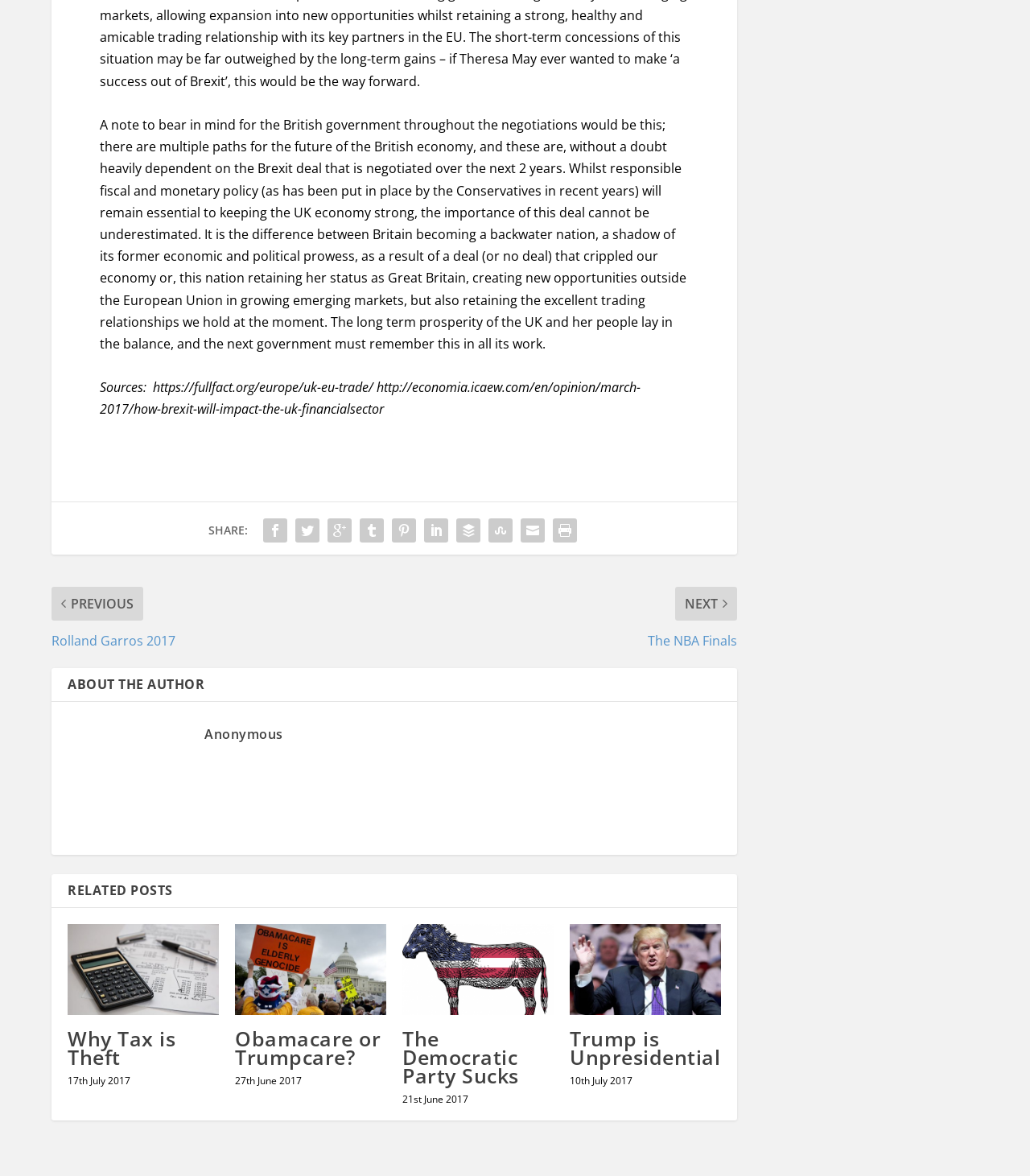Specify the bounding box coordinates of the area to click in order to execute this command: 'Check out 'The Democratic Party Sucks' article'. The coordinates should consist of four float numbers ranging from 0 to 1, and should be formatted as [left, top, right, bottom].

[0.391, 0.786, 0.538, 0.863]